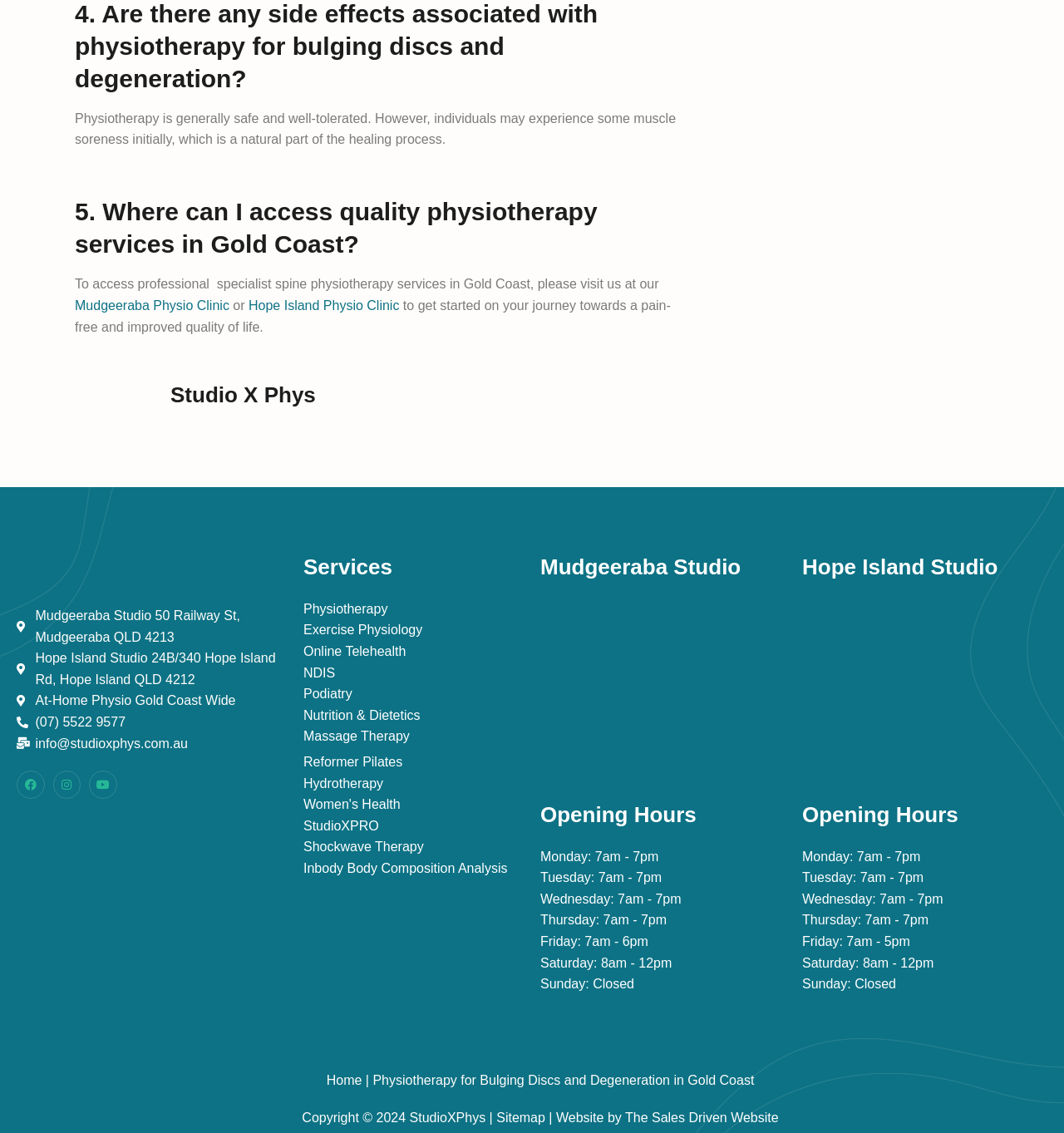Pinpoint the bounding box coordinates of the clickable element needed to complete the instruction: "Visit the 'Studio X Phys' page". The coordinates should be provided as four float numbers between 0 and 1: [left, top, right, bottom].

[0.16, 0.336, 0.648, 0.361]